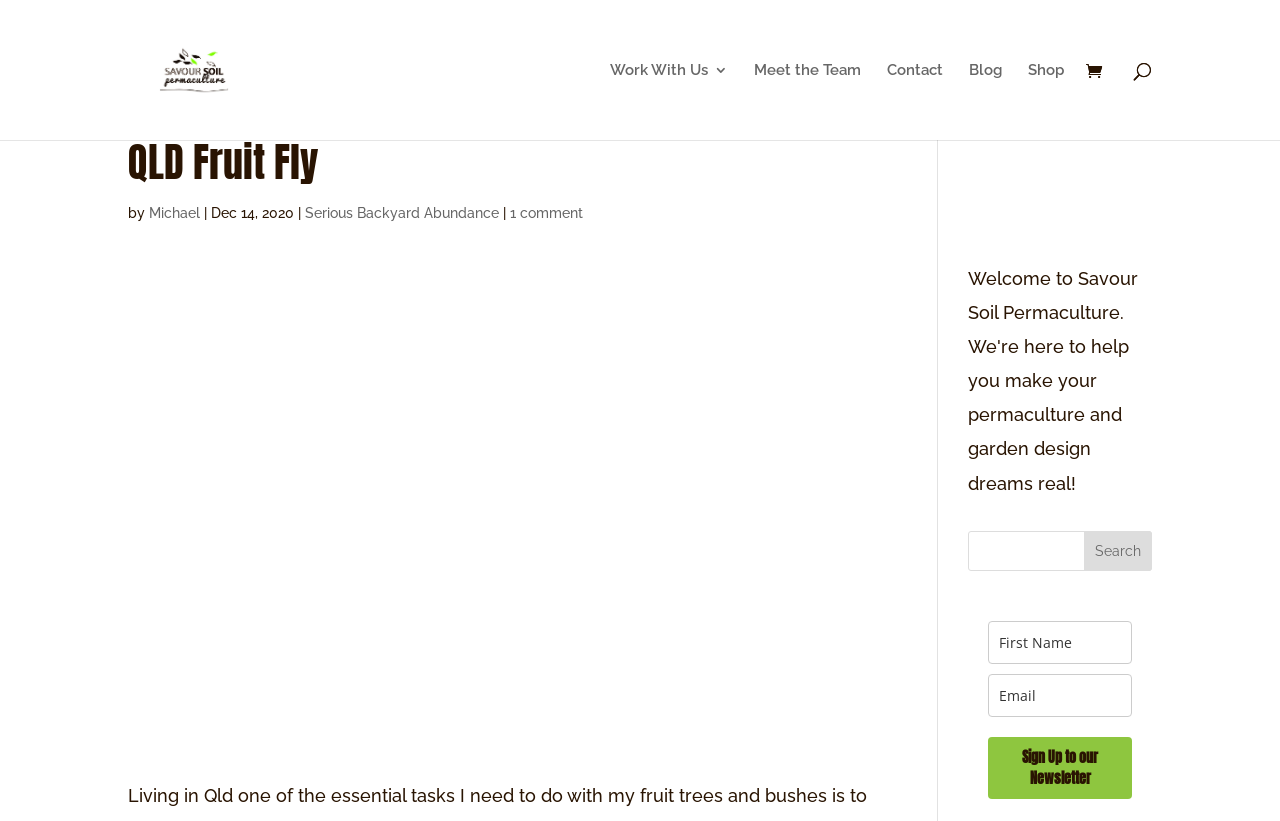Please determine the bounding box coordinates of the section I need to click to accomplish this instruction: "Visit the Shop page".

[0.803, 0.077, 0.831, 0.171]